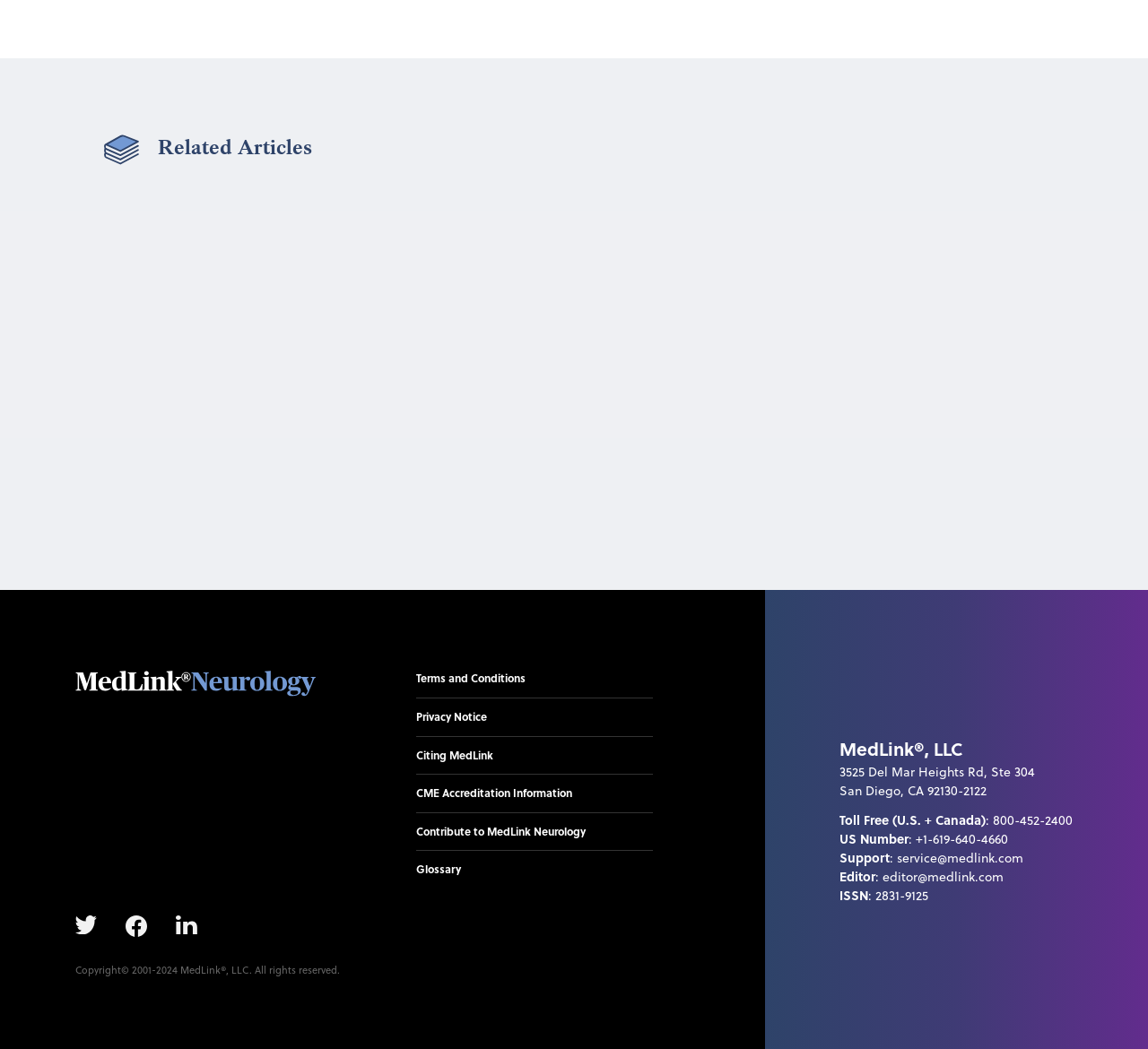Show me the bounding box coordinates of the clickable region to achieve the task as per the instruction: "contact support".

[0.781, 0.808, 0.891, 0.826]